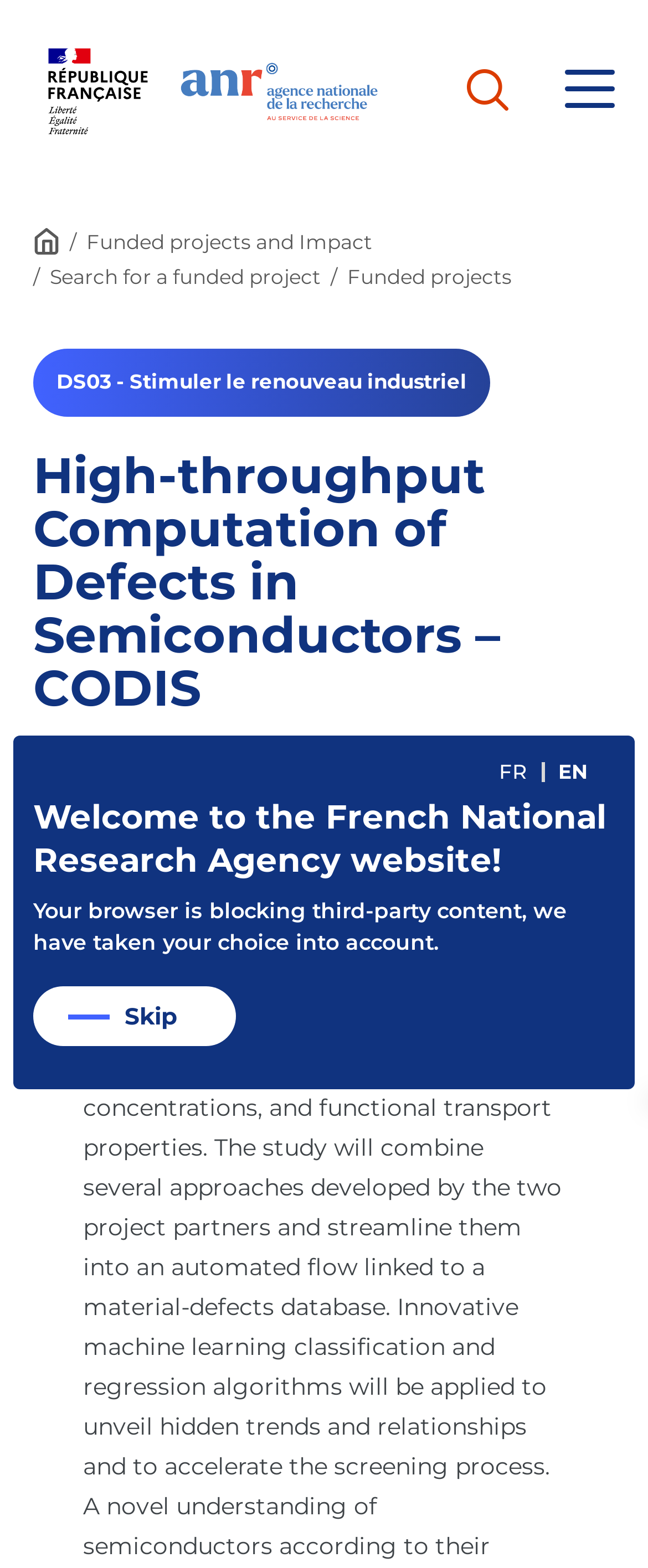Using the description "aria-label="Toggle mobile search"", locate and provide the bounding box of the UI element.

None